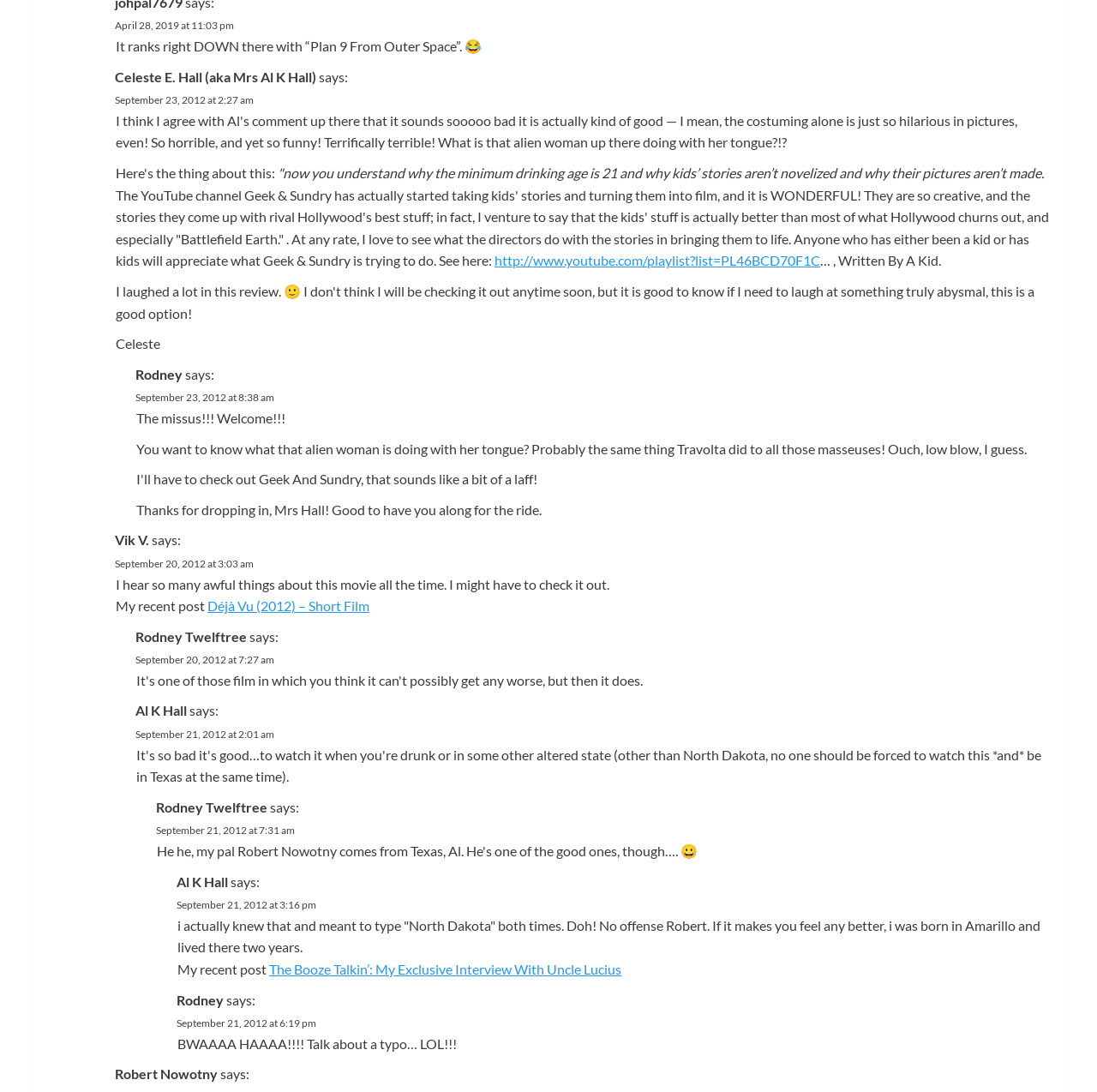Examine the image carefully and respond to the question with a detailed answer: 
Who is the author of the comment about a typo?

I found the comment about a typo in the article section with the bounding box coordinates [0.162, 0.948, 0.416, 0.963]. The author of this comment is Rodney, which is mentioned in the FooterAsNonLandmark section with the bounding box coordinates [0.099, 0.905, 0.957, 0.946].